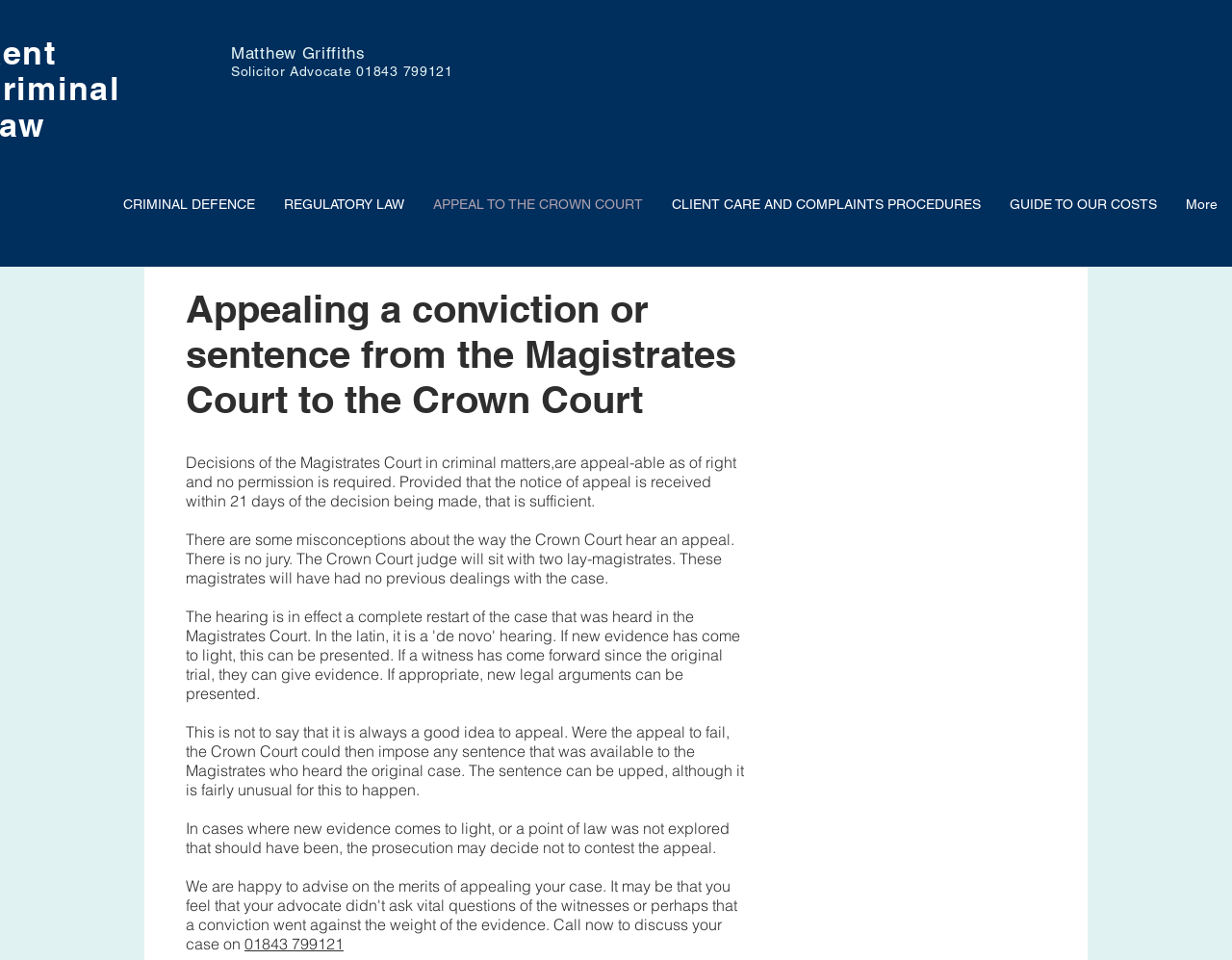Please specify the bounding box coordinates of the element that should be clicked to execute the given instruction: 'Read about appealing a conviction or sentence from the Magistrates Court to the Crown Court'. Ensure the coordinates are four float numbers between 0 and 1, expressed as [left, top, right, bottom].

[0.151, 0.298, 0.621, 0.439]